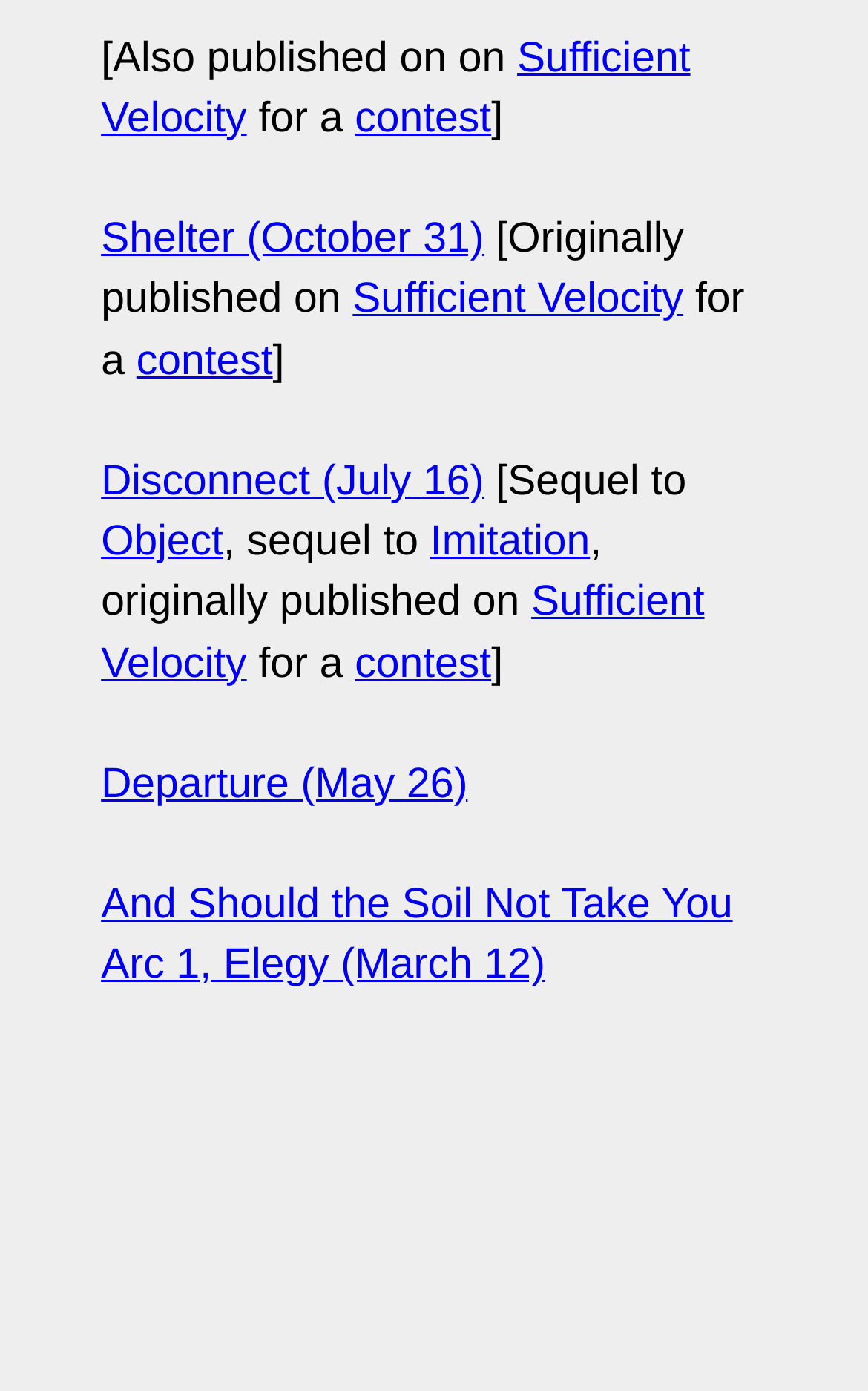Given the webpage screenshot and the description, determine the bounding box coordinates (top-left x, top-left y, bottom-right x, bottom-right y) that define the location of the UI element matching this description: contest

[0.409, 0.46, 0.566, 0.494]